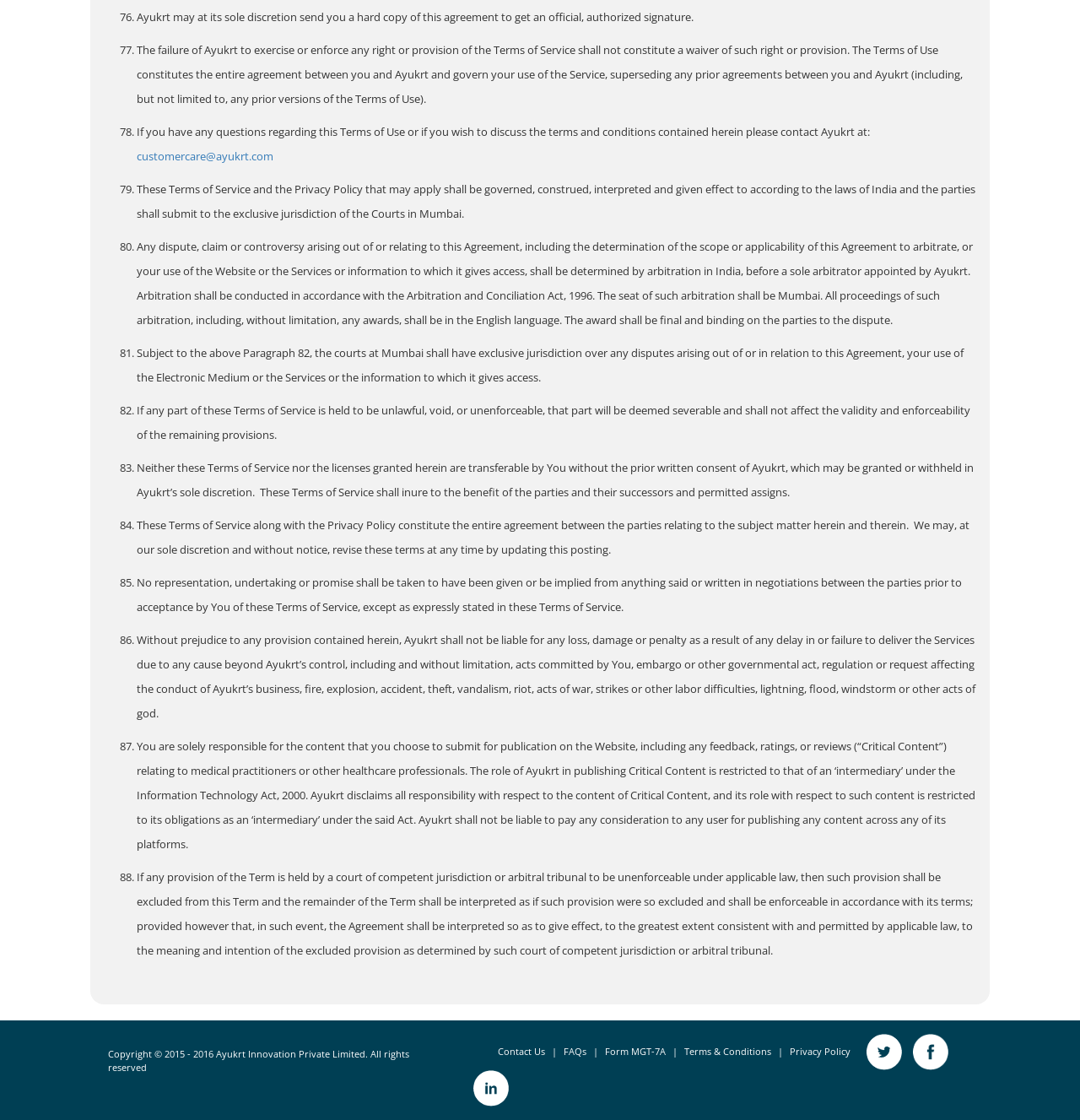Refer to the image and answer the question with as much detail as possible: What is the year of copyright for Ayukrt Innovation Private Limited?

I found the year of copyright by reading the text content of the StaticText element that mentions 'Copyright © 2015 - 2016 Ayukrt Innovation Private Limited. All rights reserved'.